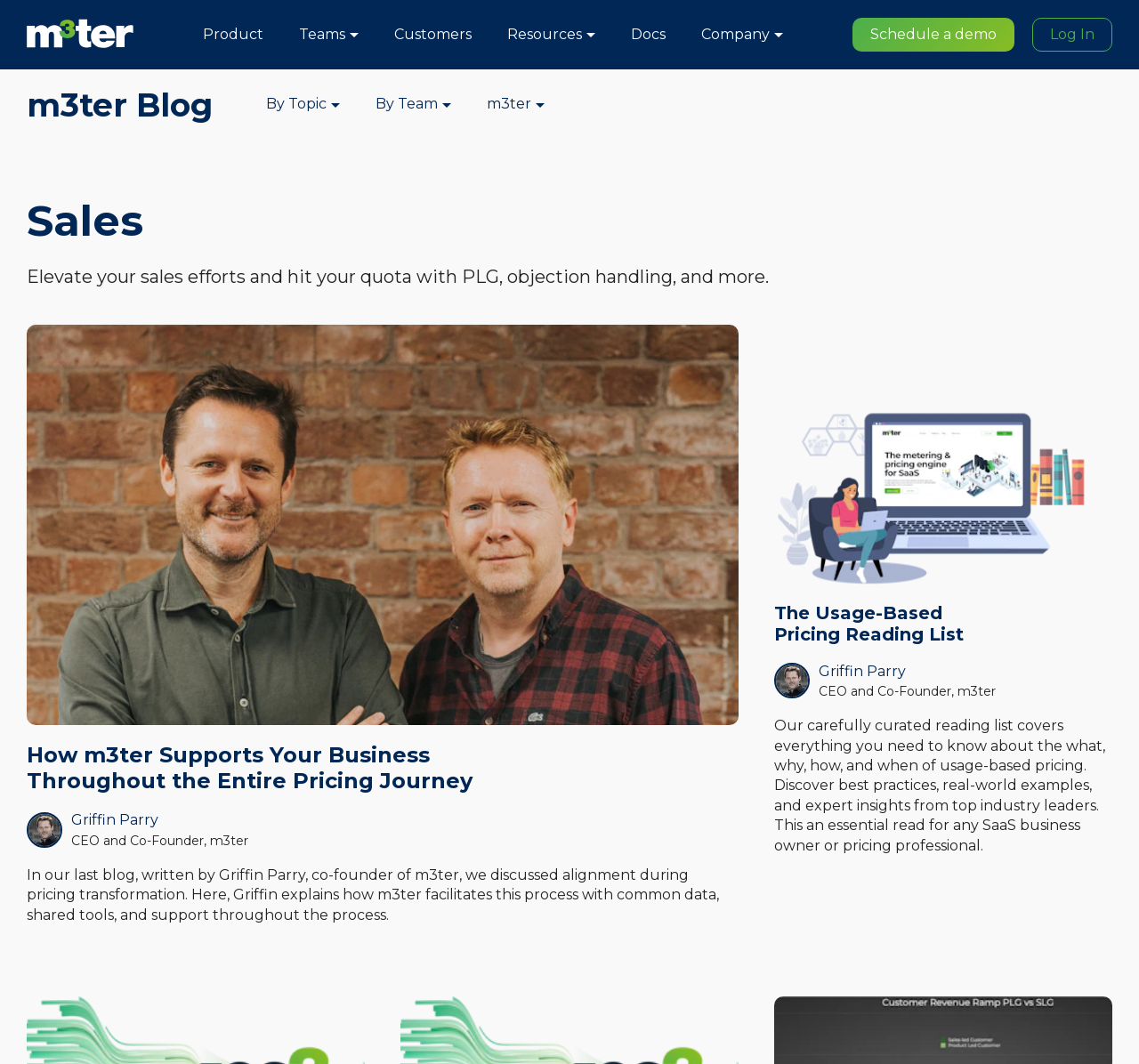Determine the bounding box coordinates for the area that needs to be clicked to fulfill this task: "log in". The coordinates must be given as four float numbers between 0 and 1, i.e., [left, top, right, bottom].

[0.906, 0.017, 0.977, 0.049]